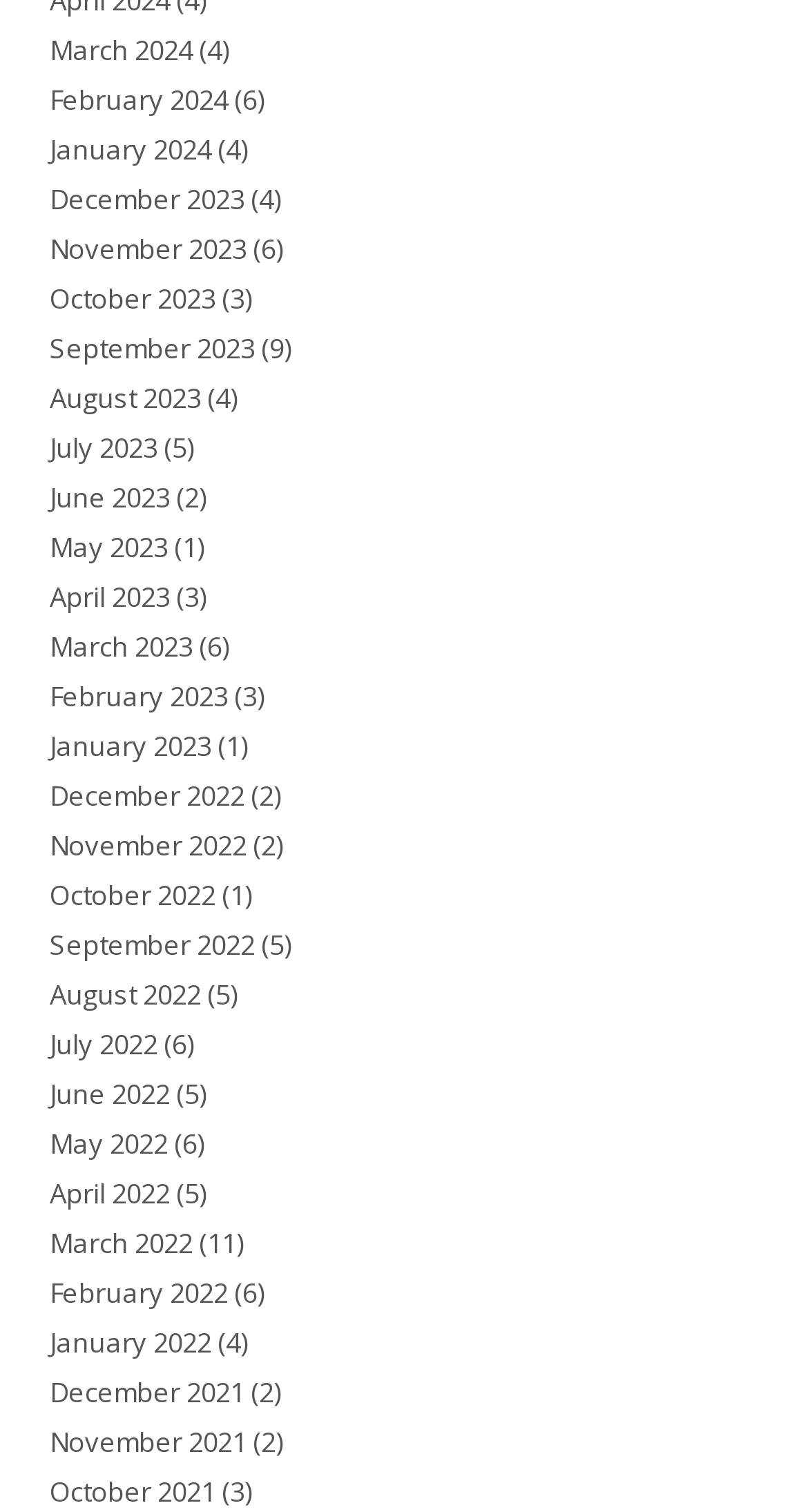Find the bounding box coordinates of the element's region that should be clicked in order to follow the given instruction: "View September 2022". The coordinates should consist of four float numbers between 0 and 1, i.e., [left, top, right, bottom].

[0.062, 0.613, 0.315, 0.637]